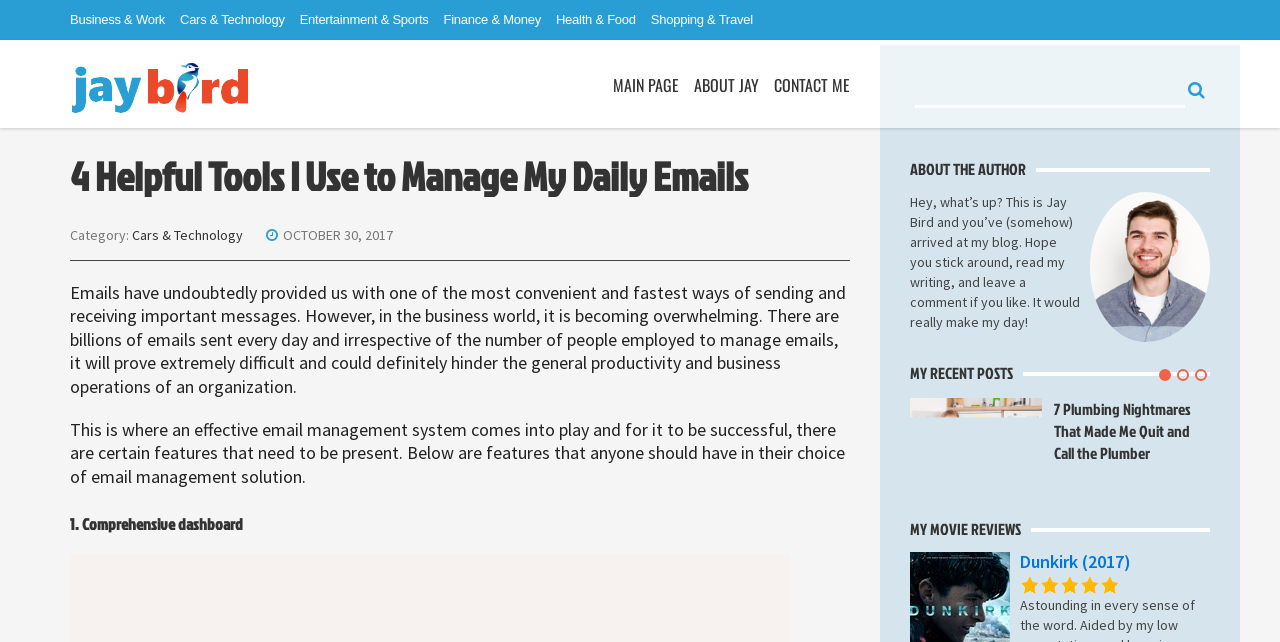What is the author's name?
Answer the question with just one word or phrase using the image.

Jay Bird